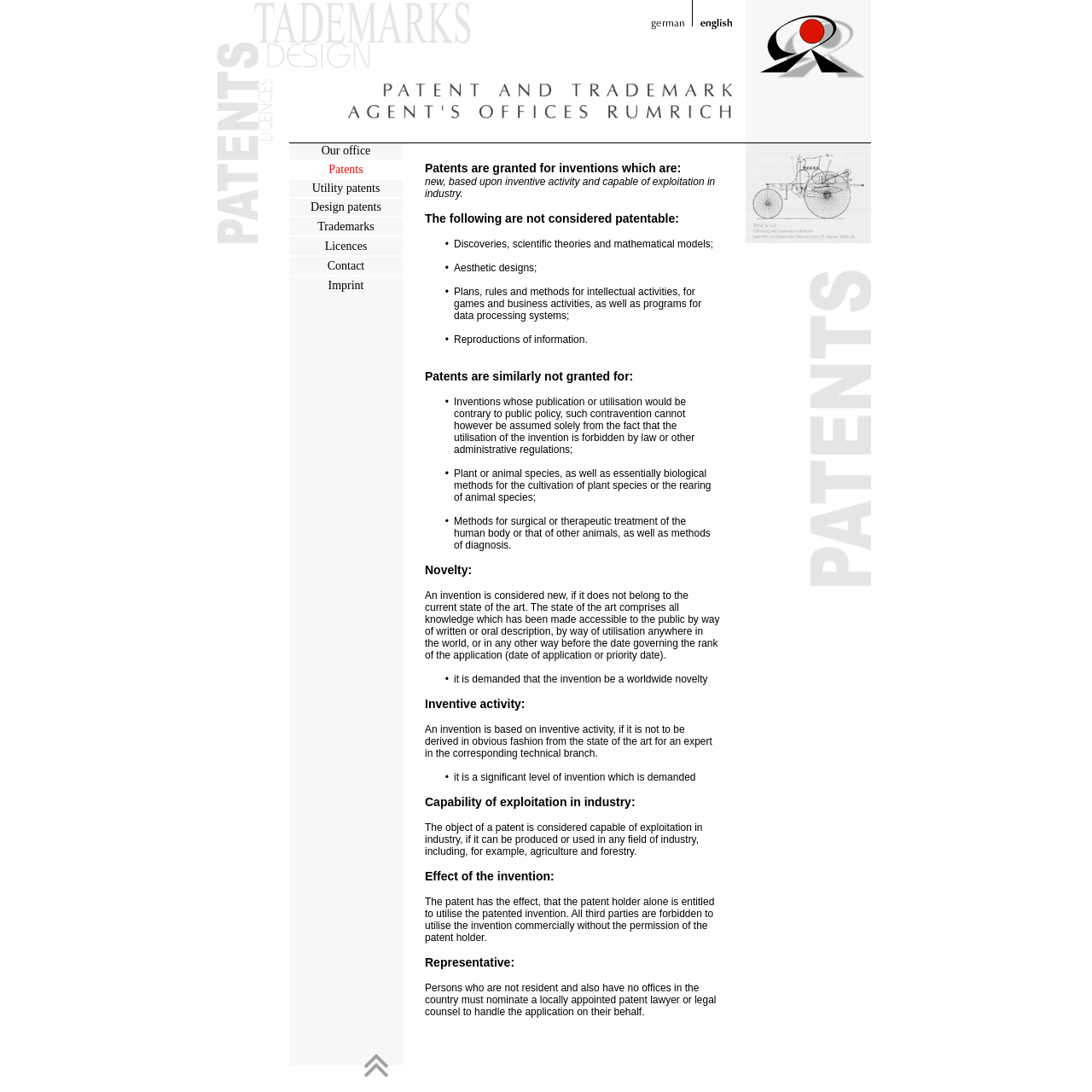Calculate the bounding box coordinates of the UI element given the description: "Utility patents".

[0.265, 0.165, 0.369, 0.18]